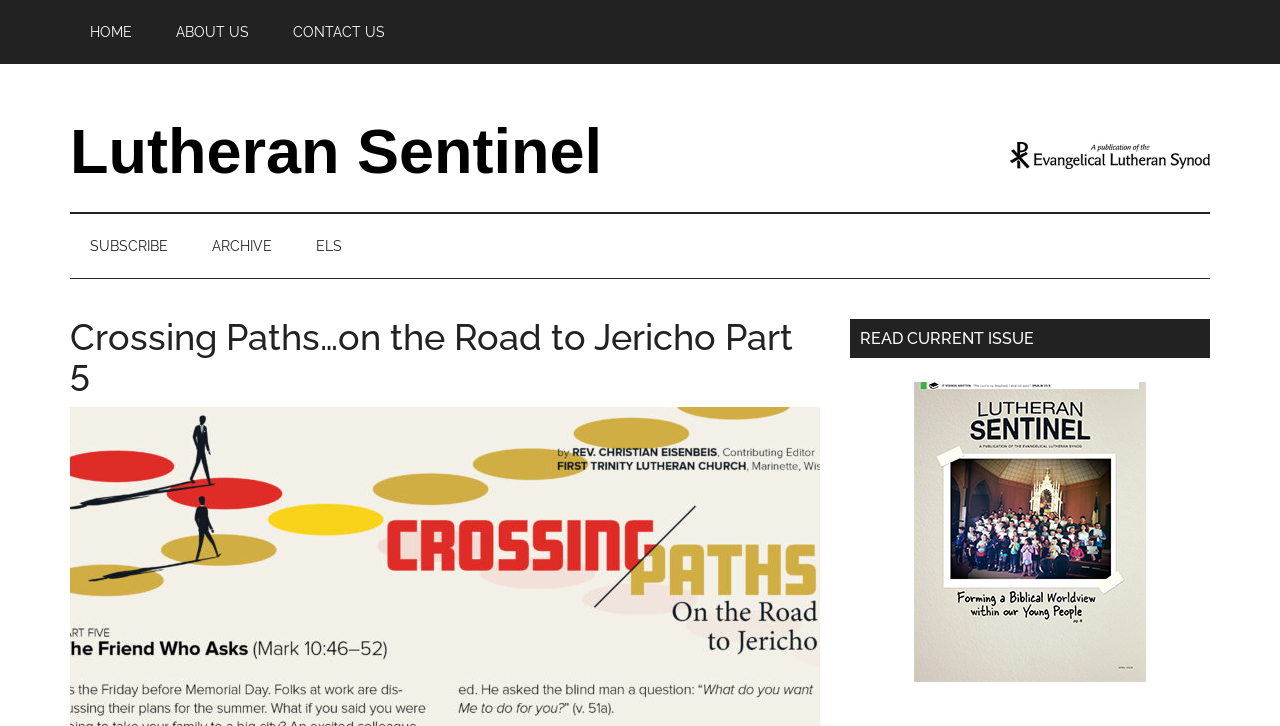From the element description parent_node: READ CURRENT ISSUE, predict the bounding box coordinates of the UI element. The coordinates must be specified in the format (top-left x, top-left y, bottom-right x, bottom-right y) and should be within the 0 to 1 range.

[0.714, 0.92, 0.895, 0.944]